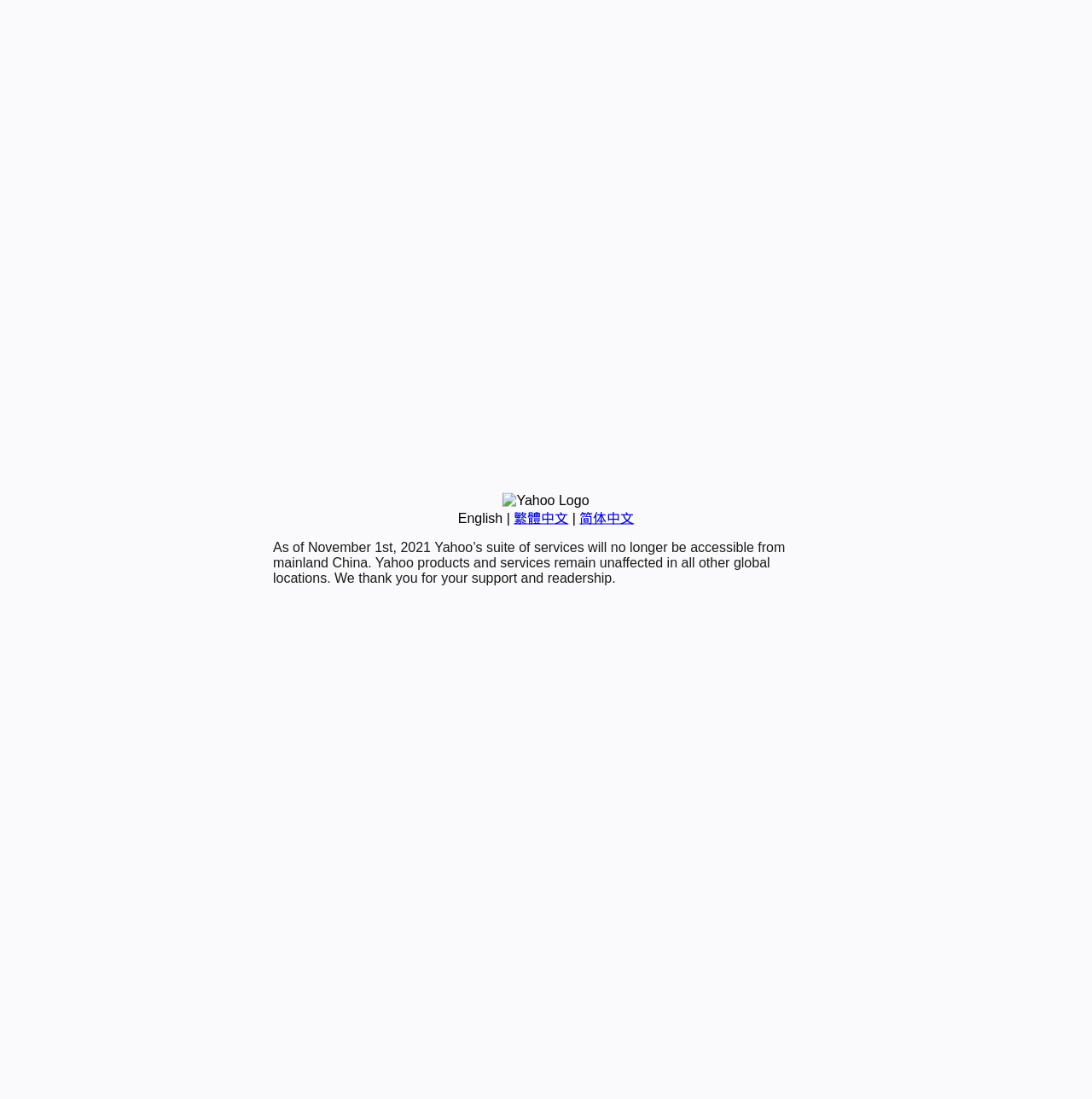Determine the bounding box coordinates for the UI element described. Format the coordinates as (top-left x, top-left y, bottom-right x, bottom-right y) and ensure all values are between 0 and 1. Element description: 简体中文

[0.531, 0.465, 0.581, 0.478]